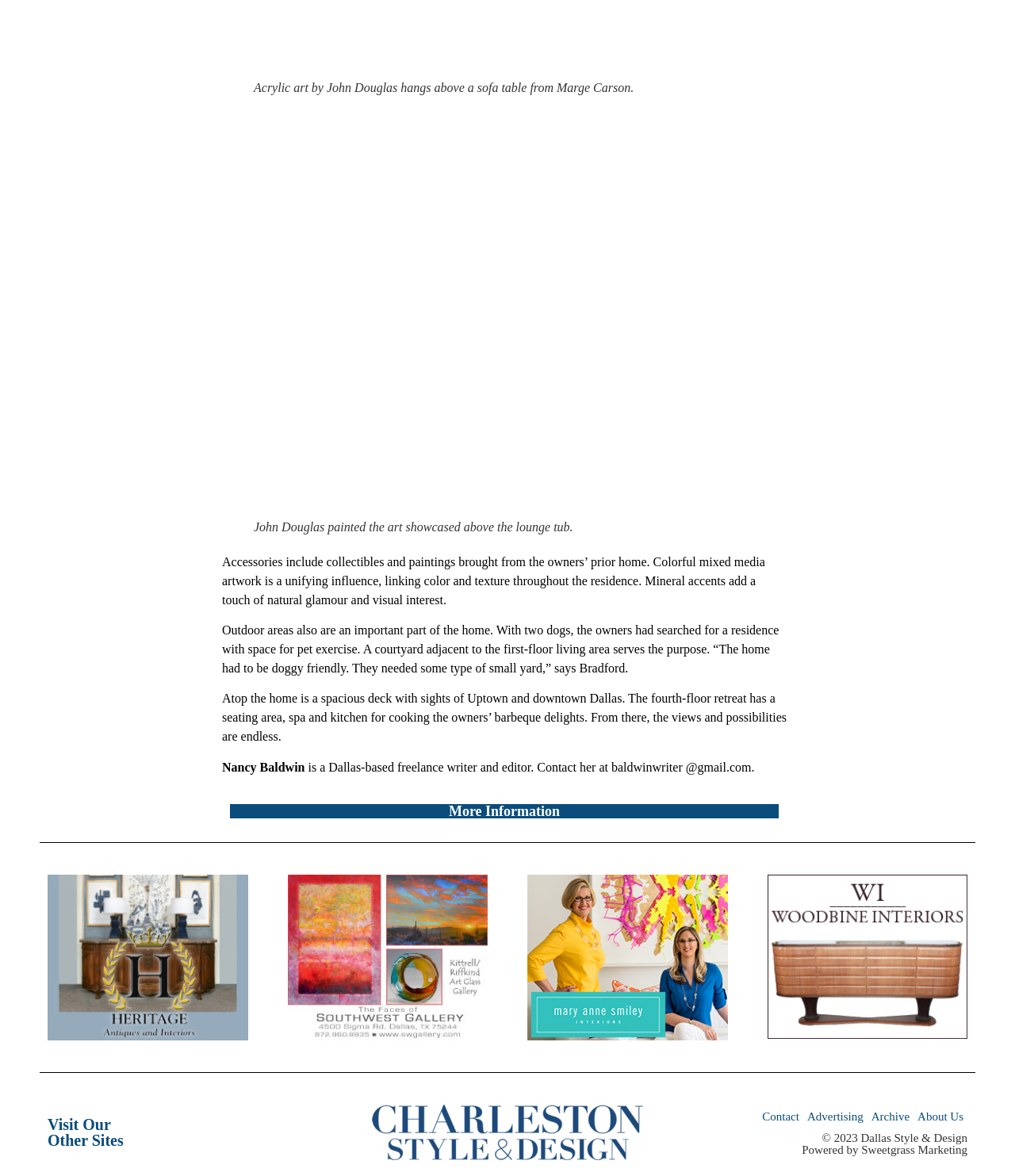Determine the bounding box for the described UI element: "parent_node: more photos >>".

None